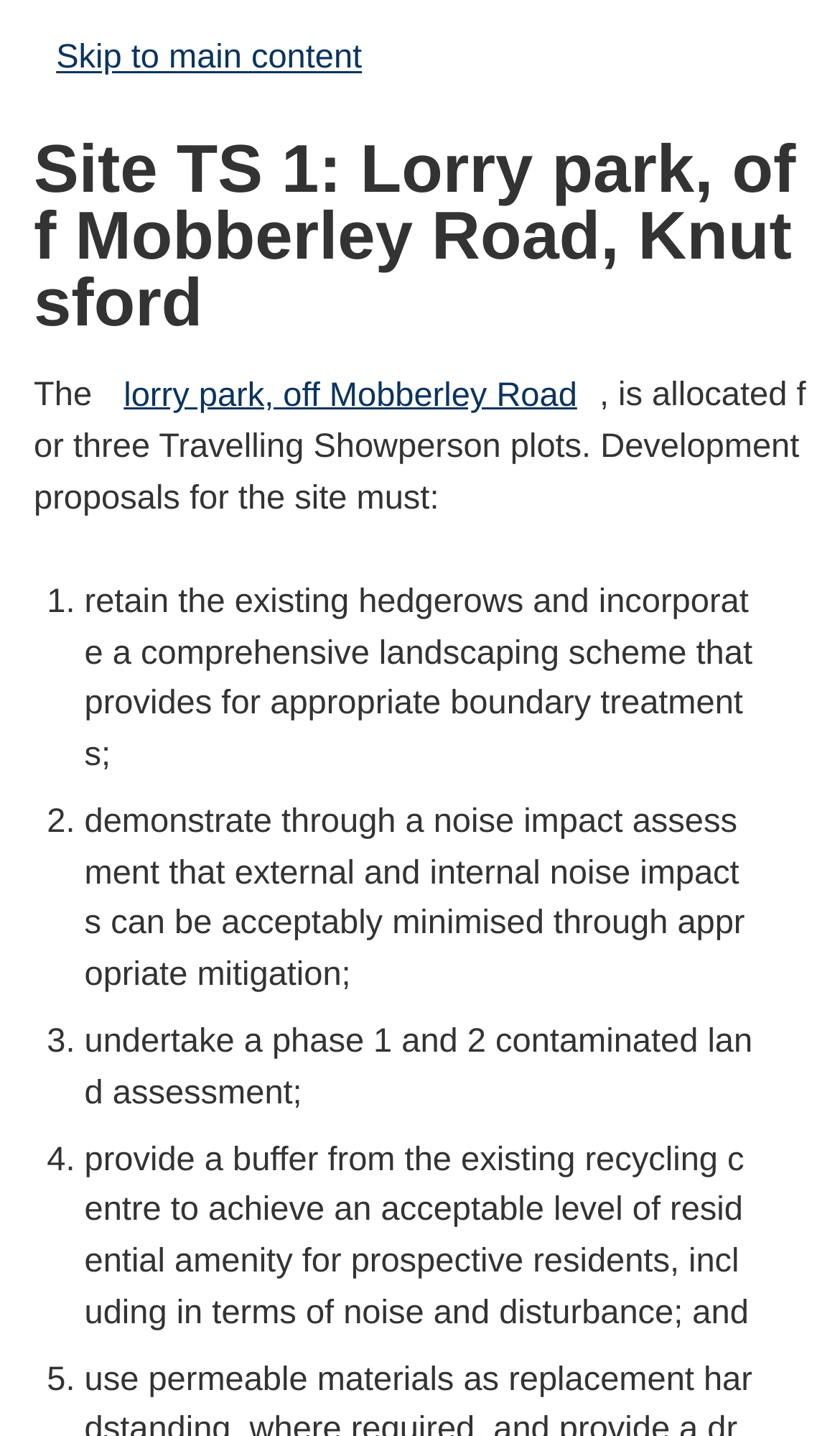Identify the coordinates of the bounding box for the element described below: "privacy policy". Return the coordinates as four float numbers between 0 and 1: [left, top, right, bottom].

None